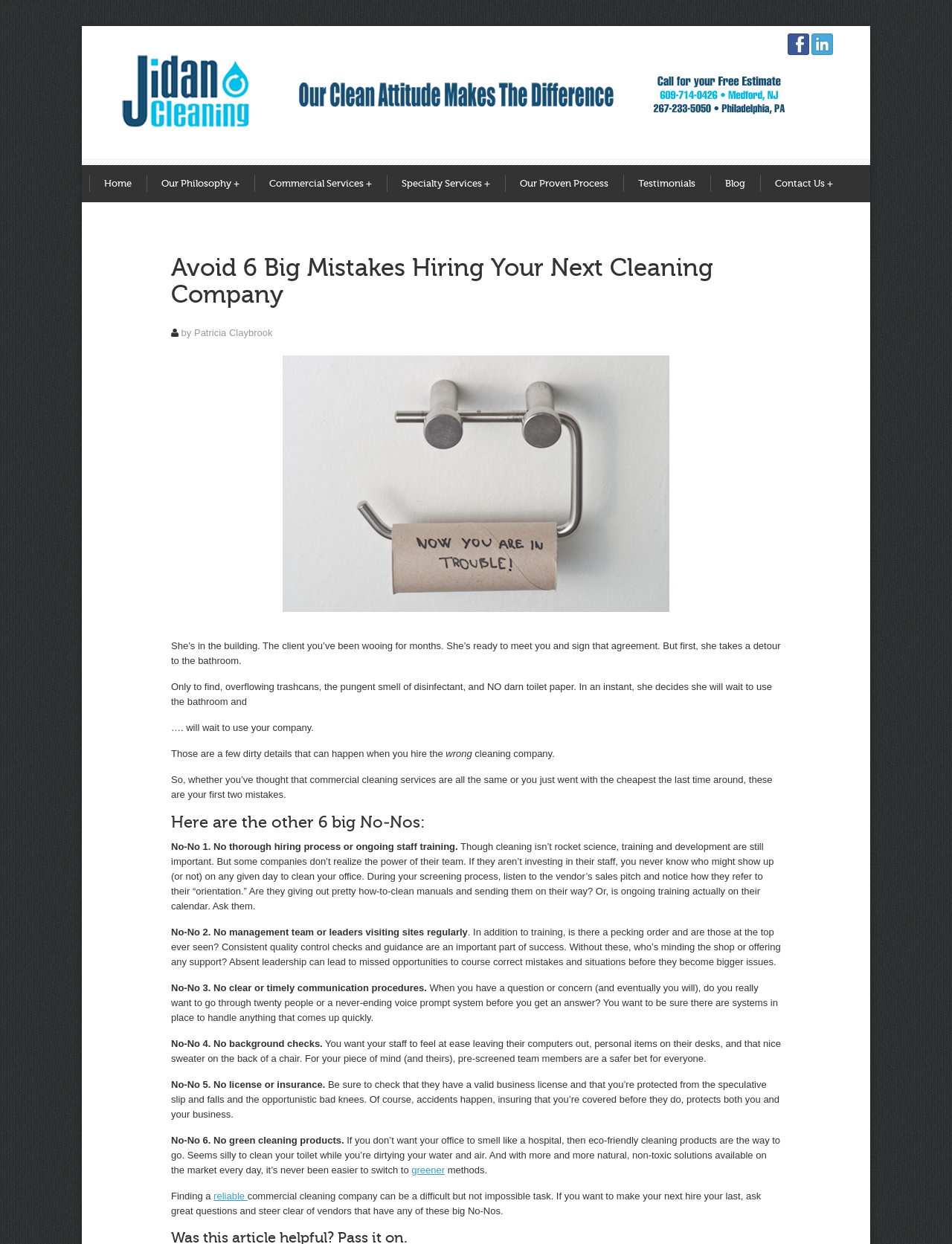Please specify the bounding box coordinates of the area that should be clicked to accomplish the following instruction: "Click the 'Contact Us +' link". The coordinates should consist of four float numbers between 0 and 1, i.e., [left, top, right, bottom].

[0.798, 0.133, 0.891, 0.162]